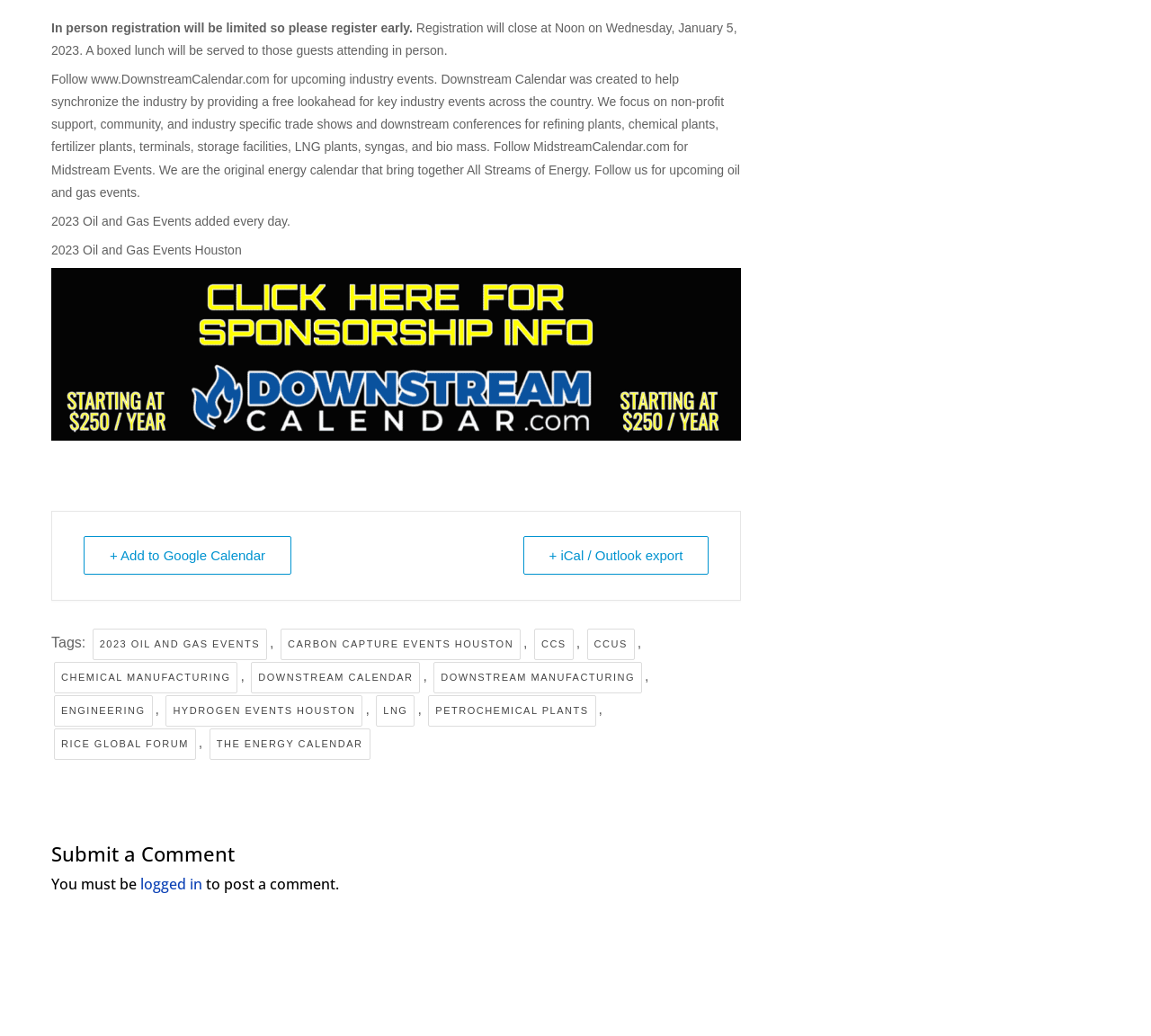What are the tags related to the events listed on this webpage?
Please interpret the details in the image and answer the question thoroughly.

I found this answer by reading the link elements with the texts '2023 OIL AND GAS EVENTS', 'CARBON CAPTURE EVENTS HOUSTON', etc. which are listed as tags related to the events on this webpage.